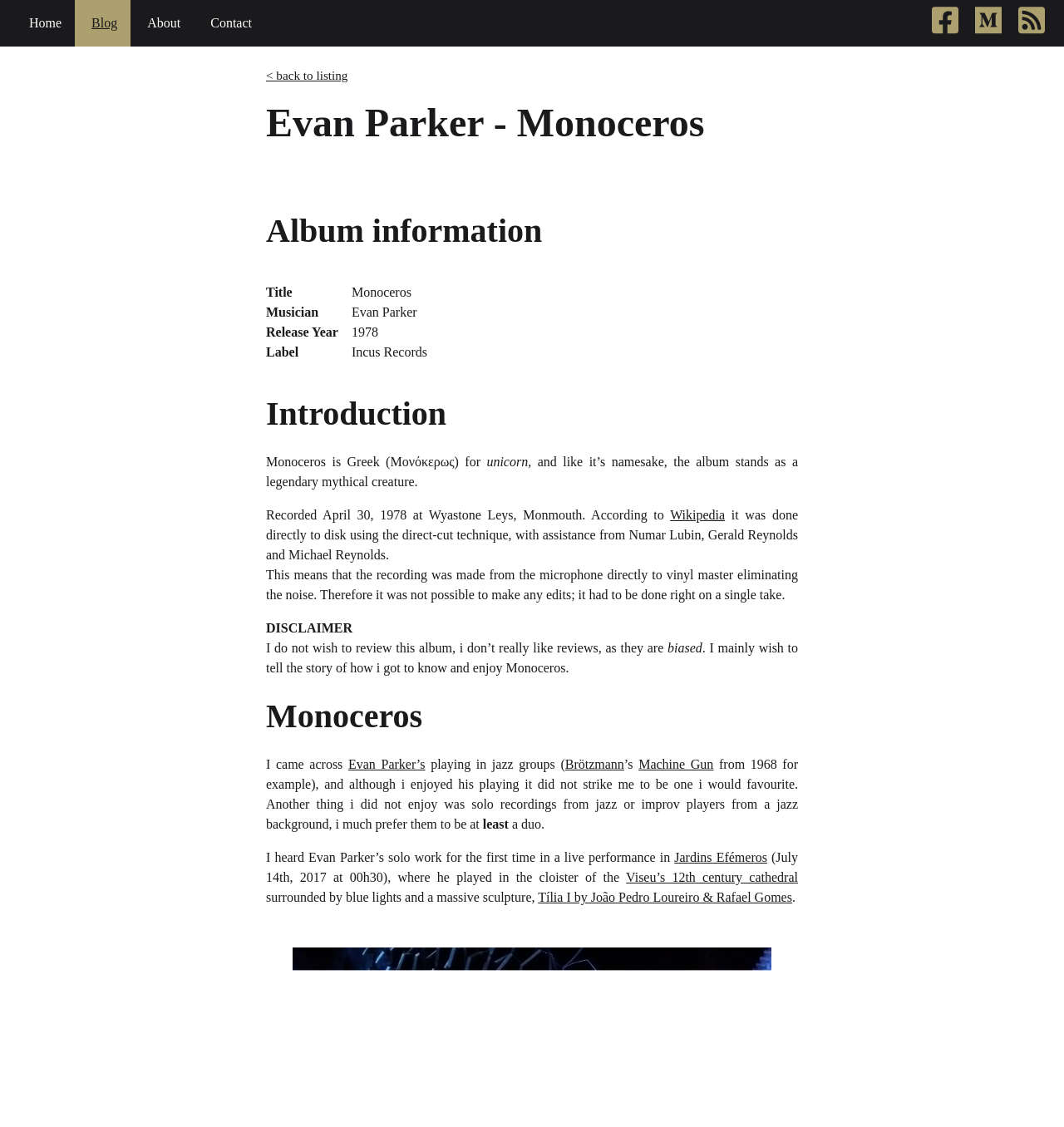Determine the bounding box for the UI element that matches this description: "Brötzmann".

[0.531, 0.672, 0.587, 0.684]